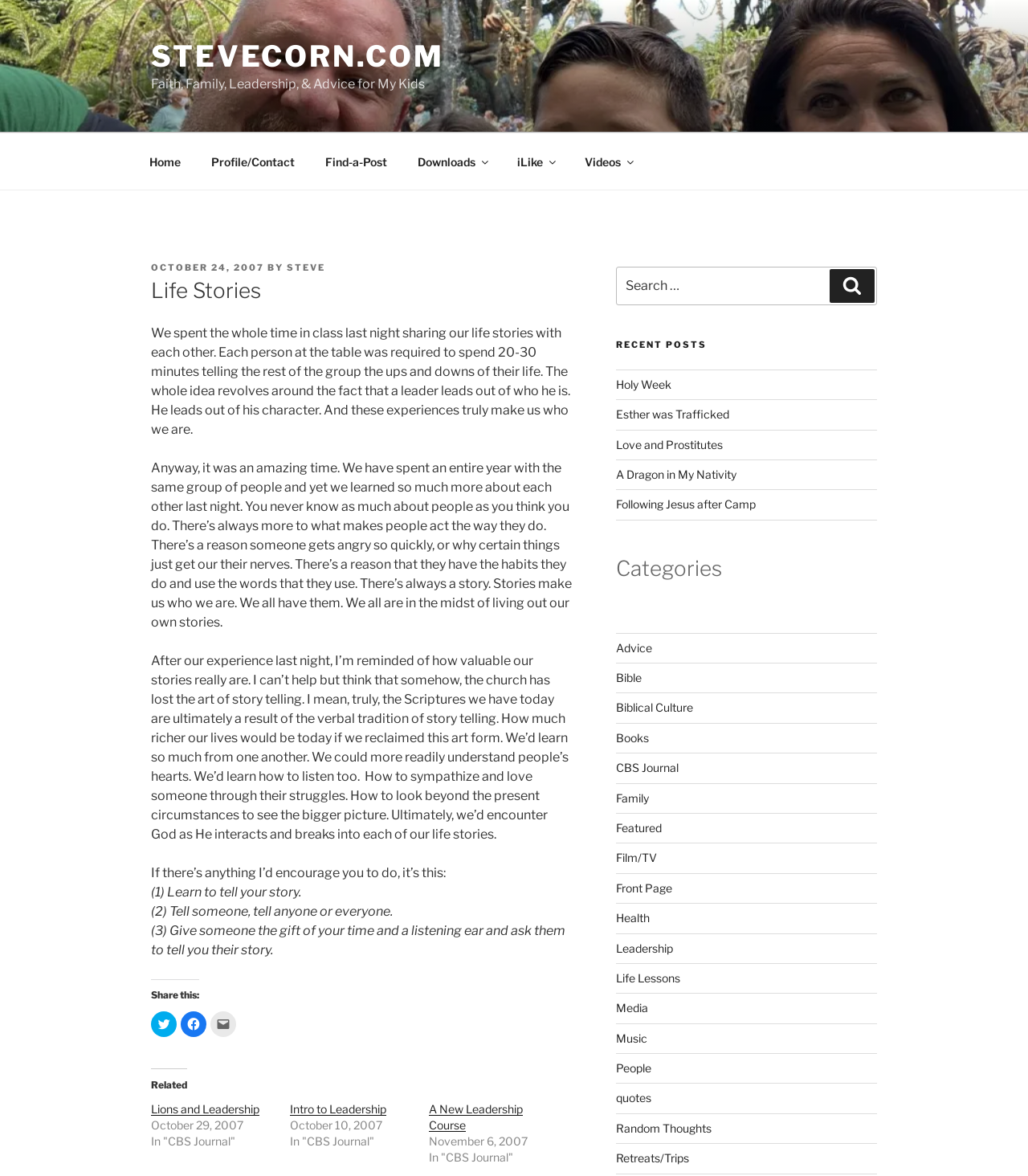Respond to the question with just a single word or phrase: 
How many links are in the 'Recent Posts' section?

5